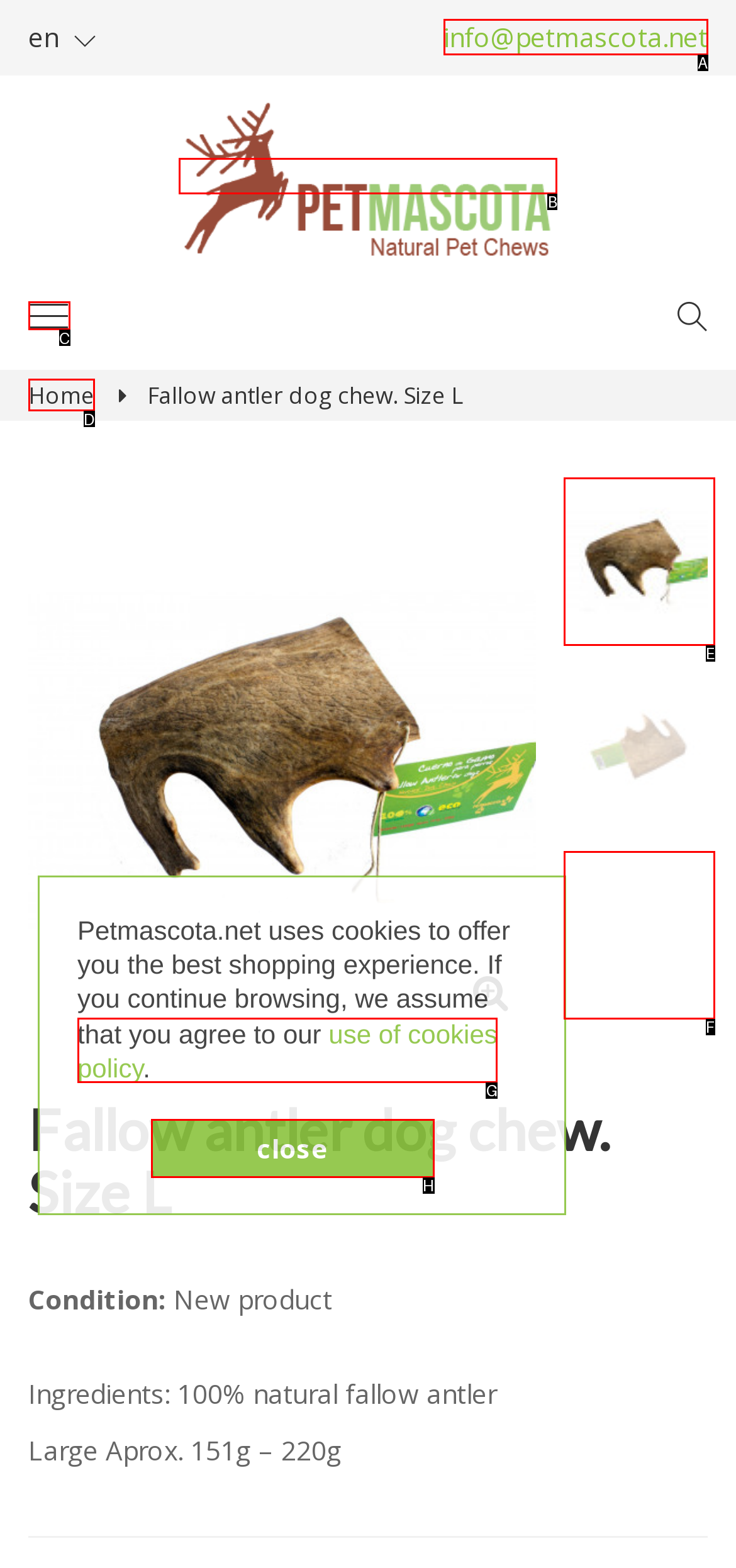Choose the letter that best represents the description: title="Petmascota". Answer with the letter of the selected choice directly.

B